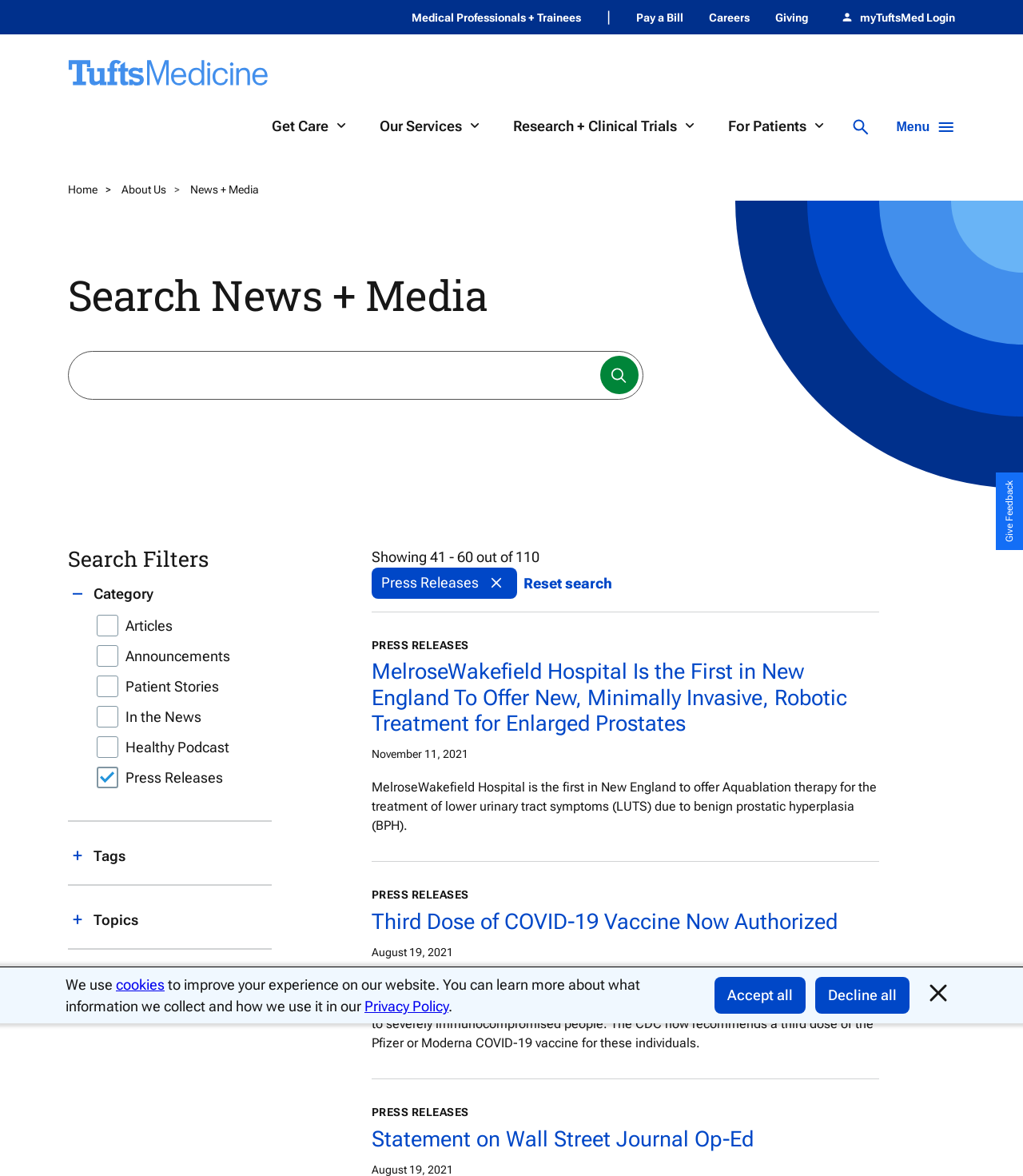How many search results are shown on the current page?
Give a detailed response to the question by analyzing the screenshot.

I found the answer by looking at the text above the search results, which says 'Showing 41 - 60 out of 110'. This indicates that the current page is showing 20 search results out of a total of 110.